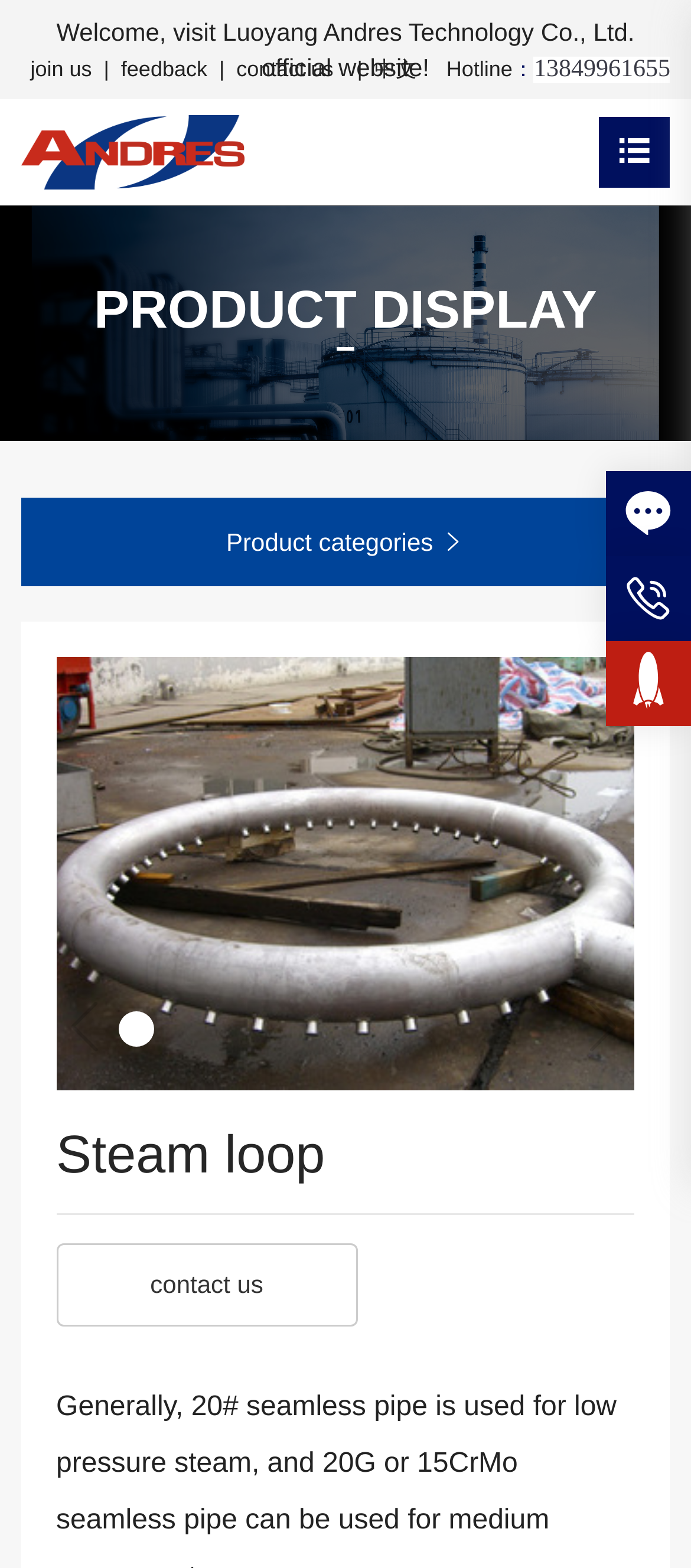What is the hotline number?
Based on the visual information, provide a detailed and comprehensive answer.

The hotline number can be found in the top section of the webpage, where it says 'Hotline：13849961655'.